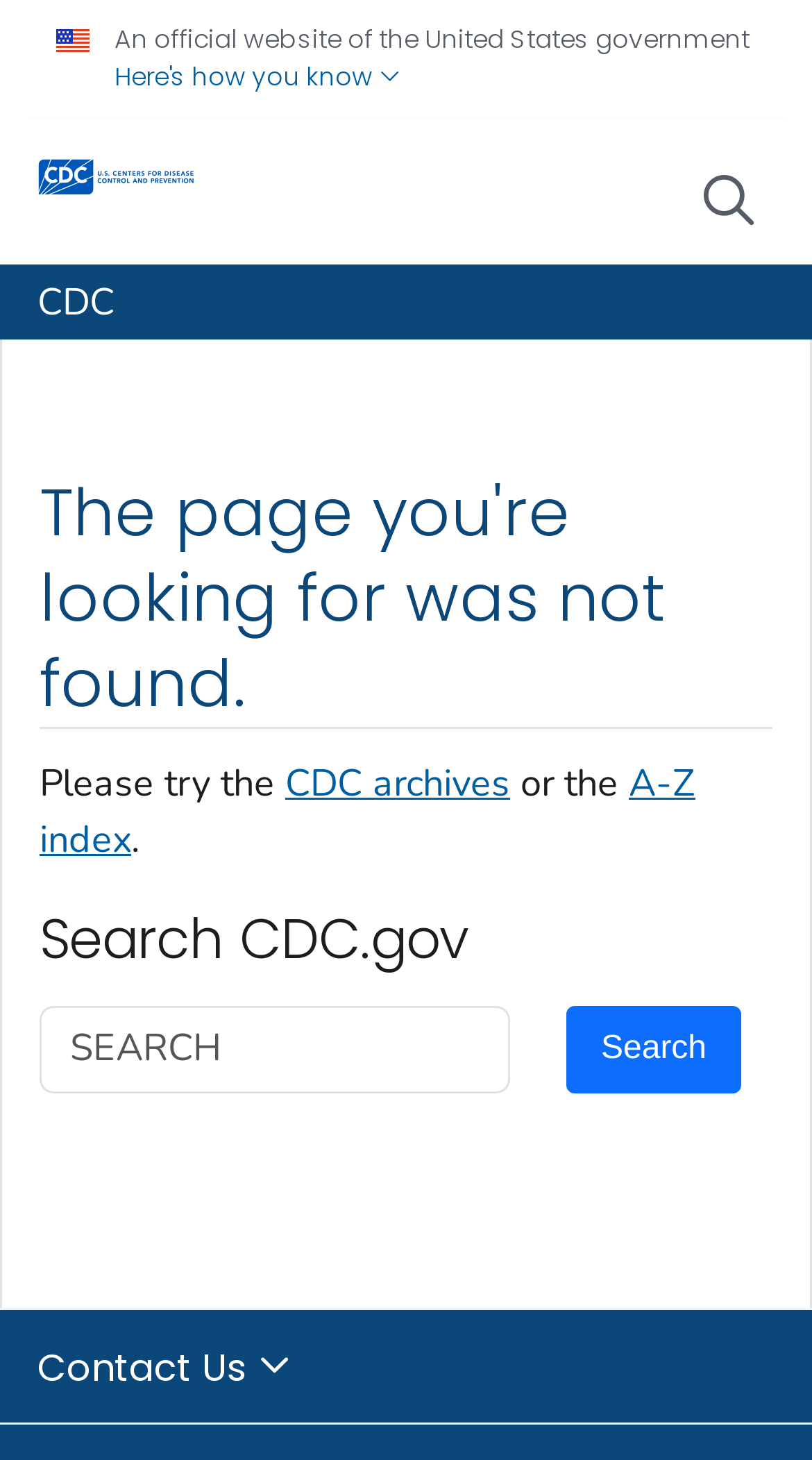Please identify the bounding box coordinates of the region to click in order to complete the task: "Go to CDC homepage". The coordinates must be four float numbers between 0 and 1, specified as [left, top, right, bottom].

[0.046, 0.188, 0.141, 0.226]